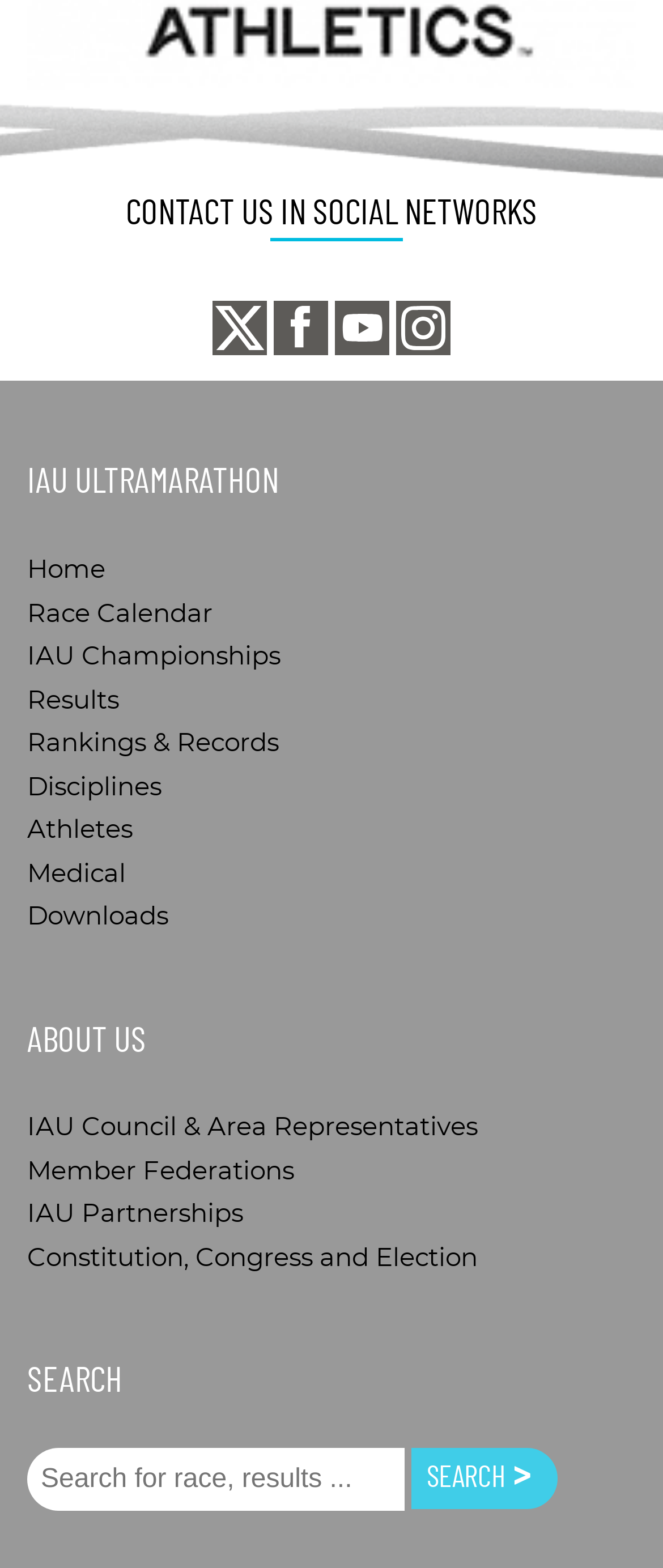Please locate the bounding box coordinates of the element's region that needs to be clicked to follow the instruction: "Go to IAU Championships page". The bounding box coordinates should be provided as four float numbers between 0 and 1, i.e., [left, top, right, bottom].

[0.041, 0.411, 0.423, 0.428]